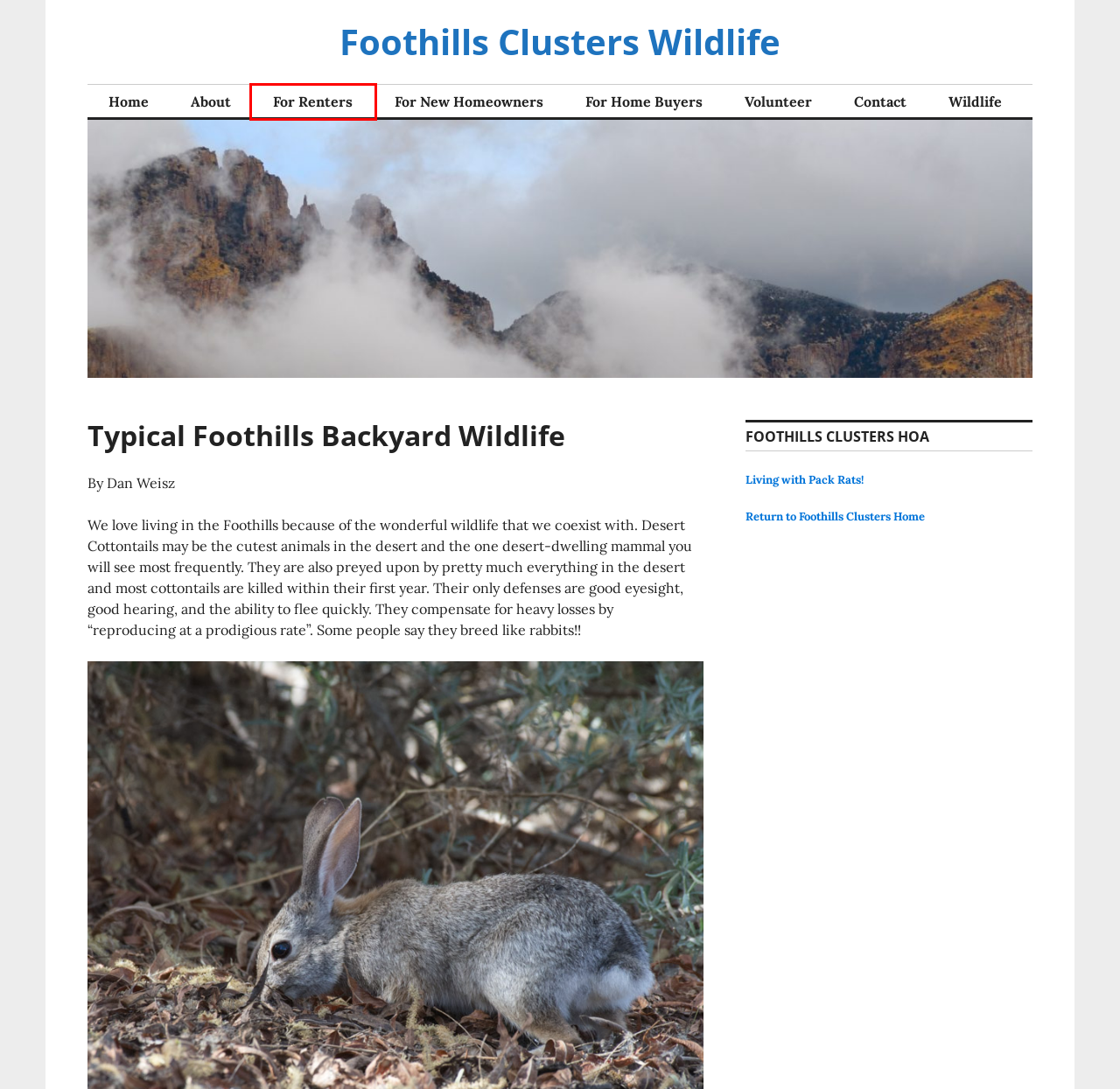Examine the screenshot of a webpage with a red bounding box around a UI element. Your task is to identify the webpage description that best corresponds to the new webpage after clicking the specified element. The given options are:
A. Volunteer – The Foothills Clusters Homeowners Association
B. About – The Foothills Clusters Homeowners Association
C. For New Homeowners – The Foothills Clusters Homeowners Association
D. For Home Buyers – The Foothills Clusters Homeowners Association
E. For Renters – The Foothills Clusters Homeowners Association
F. Contact – The Foothills Clusters Homeowners Association
G. Foothills Clusters Wildlife
H. The Foothills Clusters Homeowners Association

E